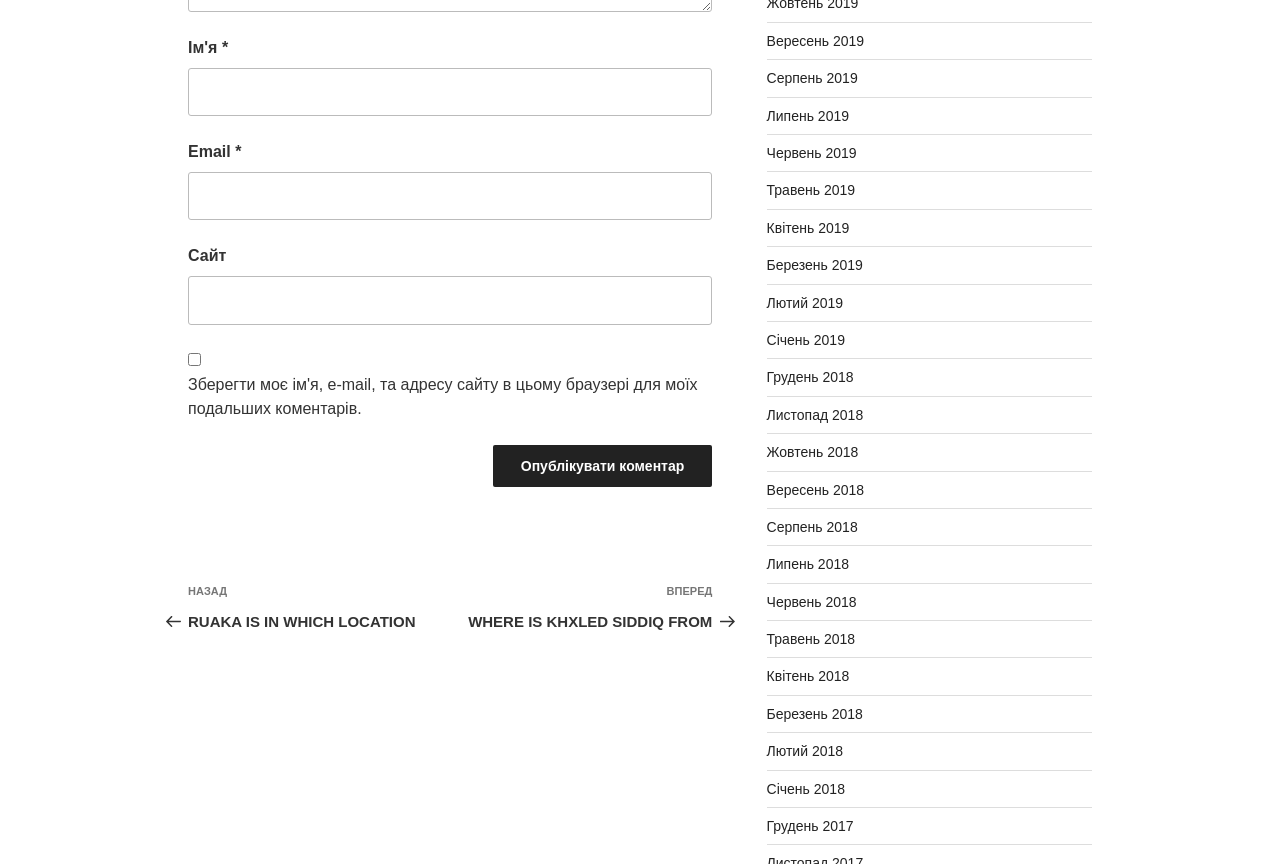Identify the bounding box for the UI element described as: "Квітень 2019". Ensure the coordinates are four float numbers between 0 and 1, formatted as [left, top, right, bottom].

[0.599, 0.254, 0.664, 0.273]